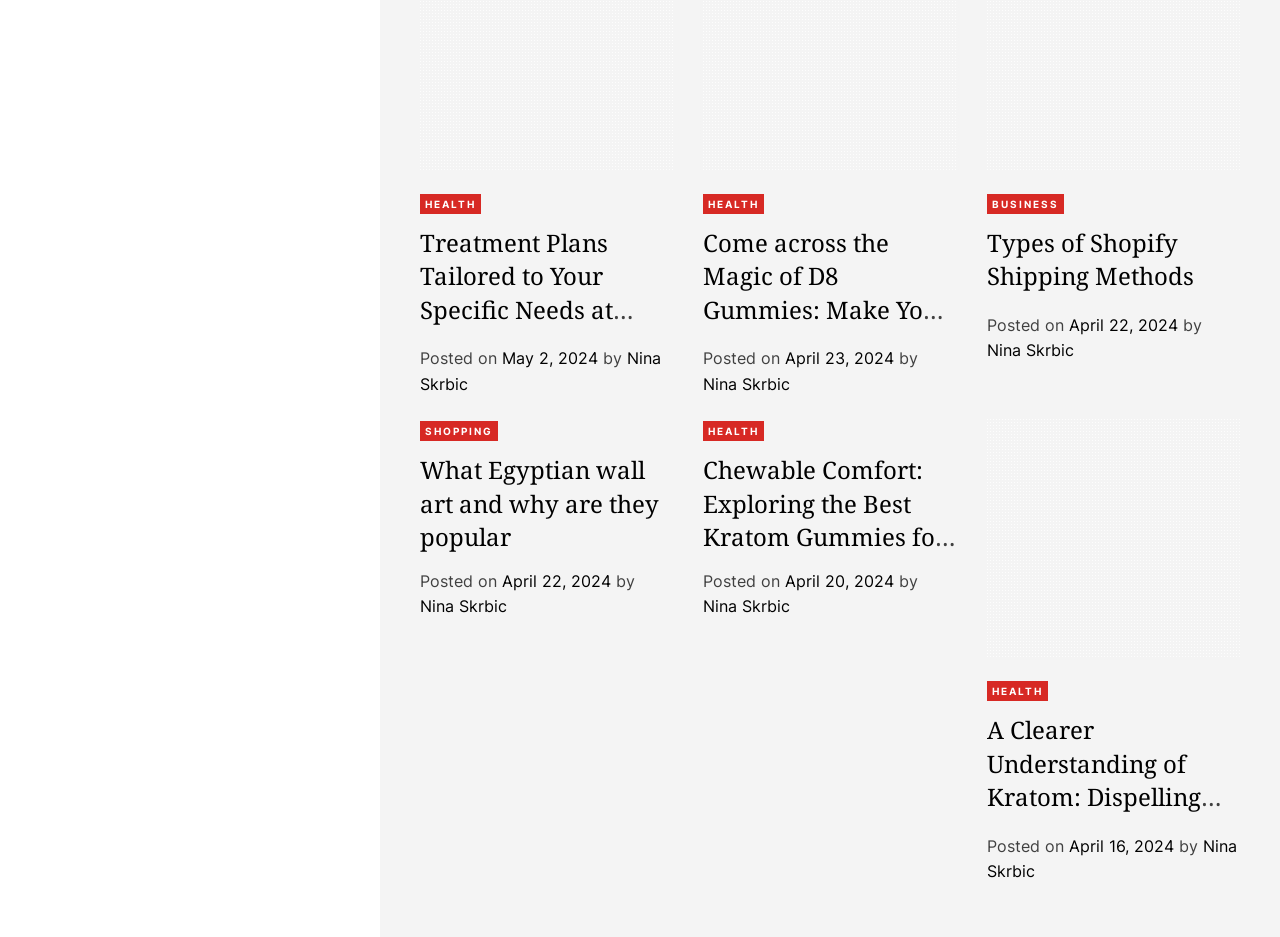Locate the bounding box coordinates of the clickable area needed to fulfill the instruction: "Check the 'A Clearer Understanding of Kratom: Dispelling Myths' article".

[0.771, 0.761, 0.938, 0.904]